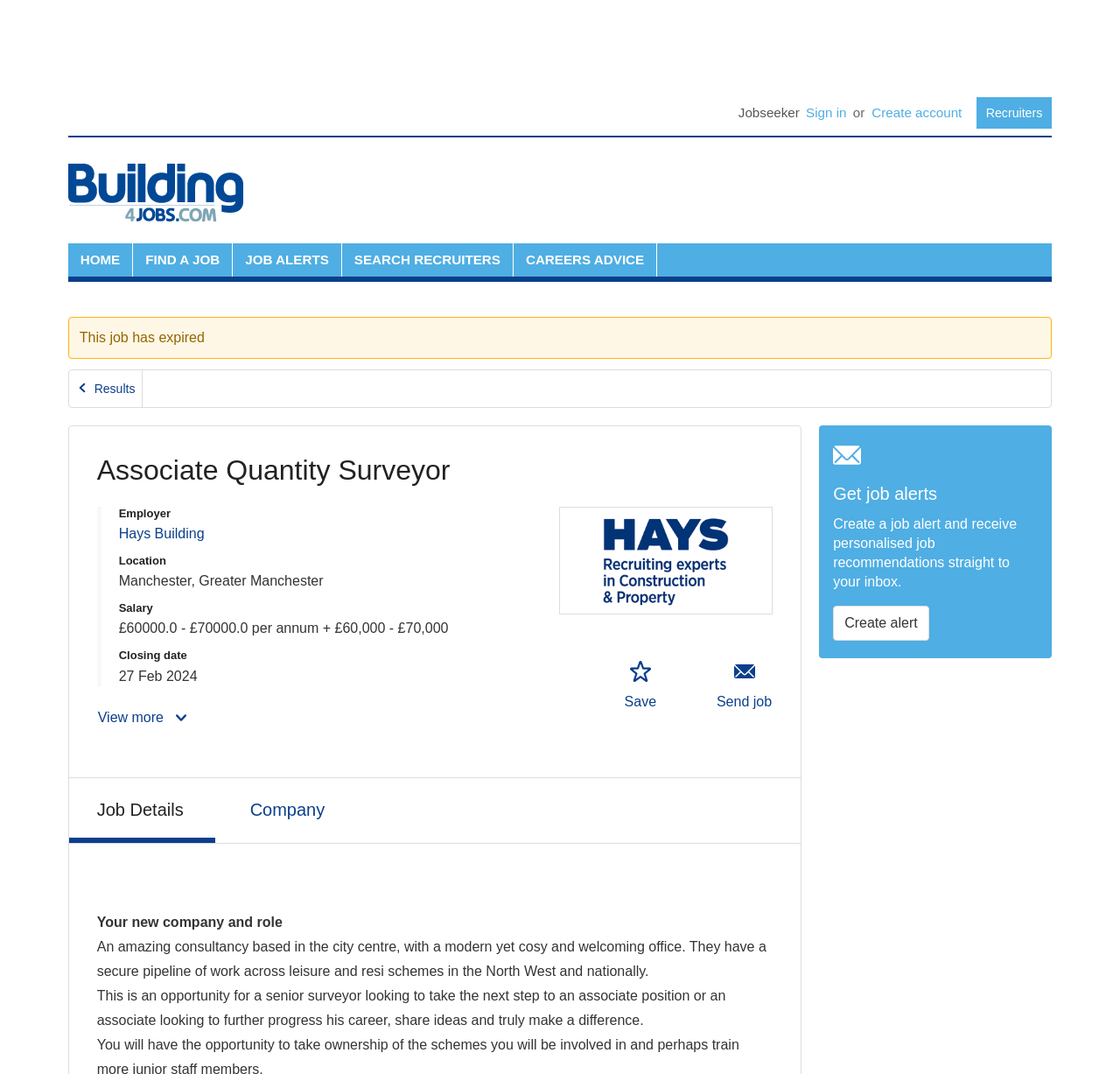Find the bounding box coordinates for the HTML element described as: "Call United Airlines Customer Service". The coordinates should consist of four float values between 0 and 1, i.e., [left, top, right, bottom].

None